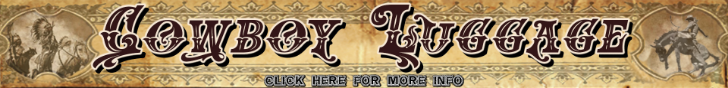What is the theme of the banner?
Please use the image to deliver a detailed and complete answer.

The theme of the banner is the Old West as it is set against a vintage-style background that evokes the spirit of exploration and nostalgia associated with the Western genre.